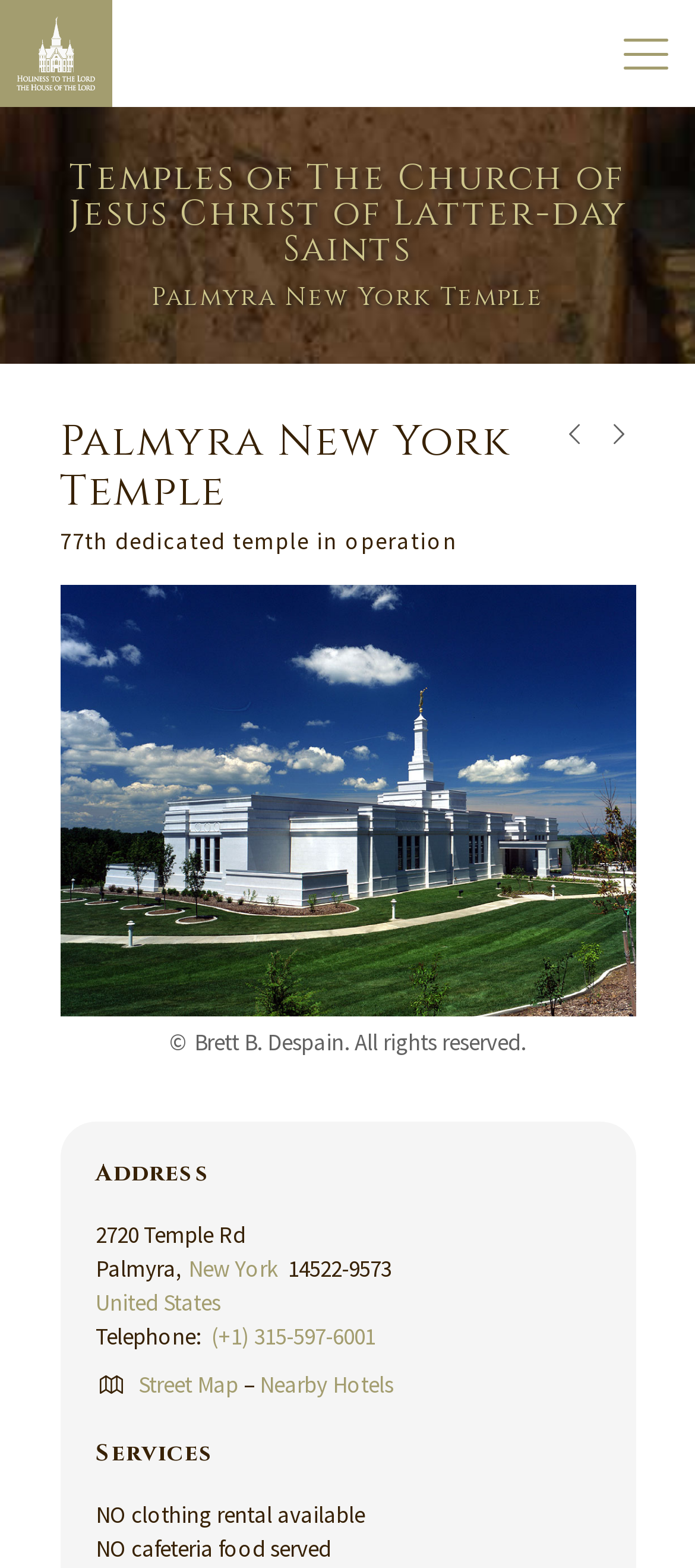What is the name of the temple? Look at the image and give a one-word or short phrase answer.

Palmyra New York Temple